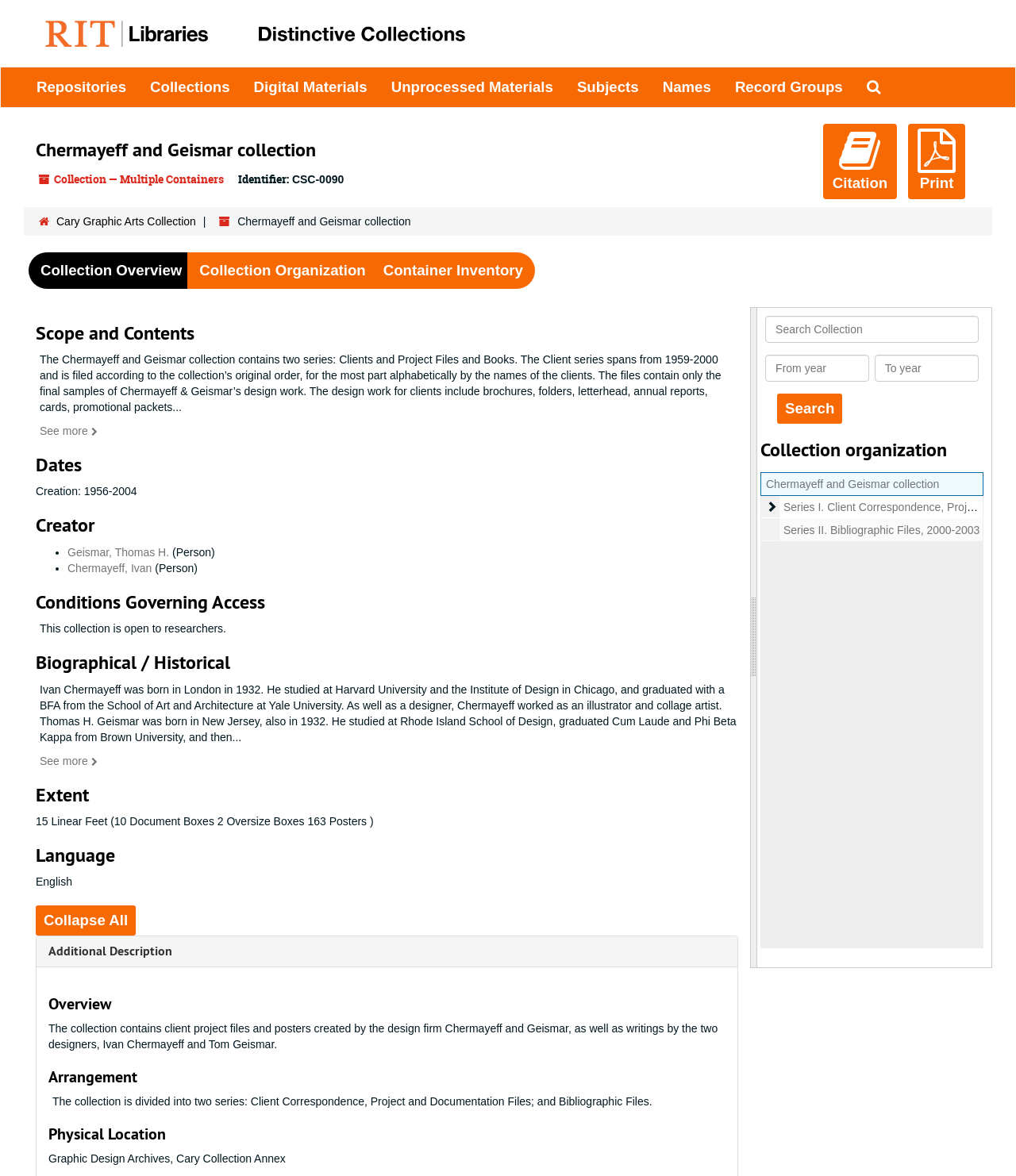Determine the bounding box coordinates for the HTML element described here: "Geismar, Thomas H.".

[0.066, 0.464, 0.167, 0.475]